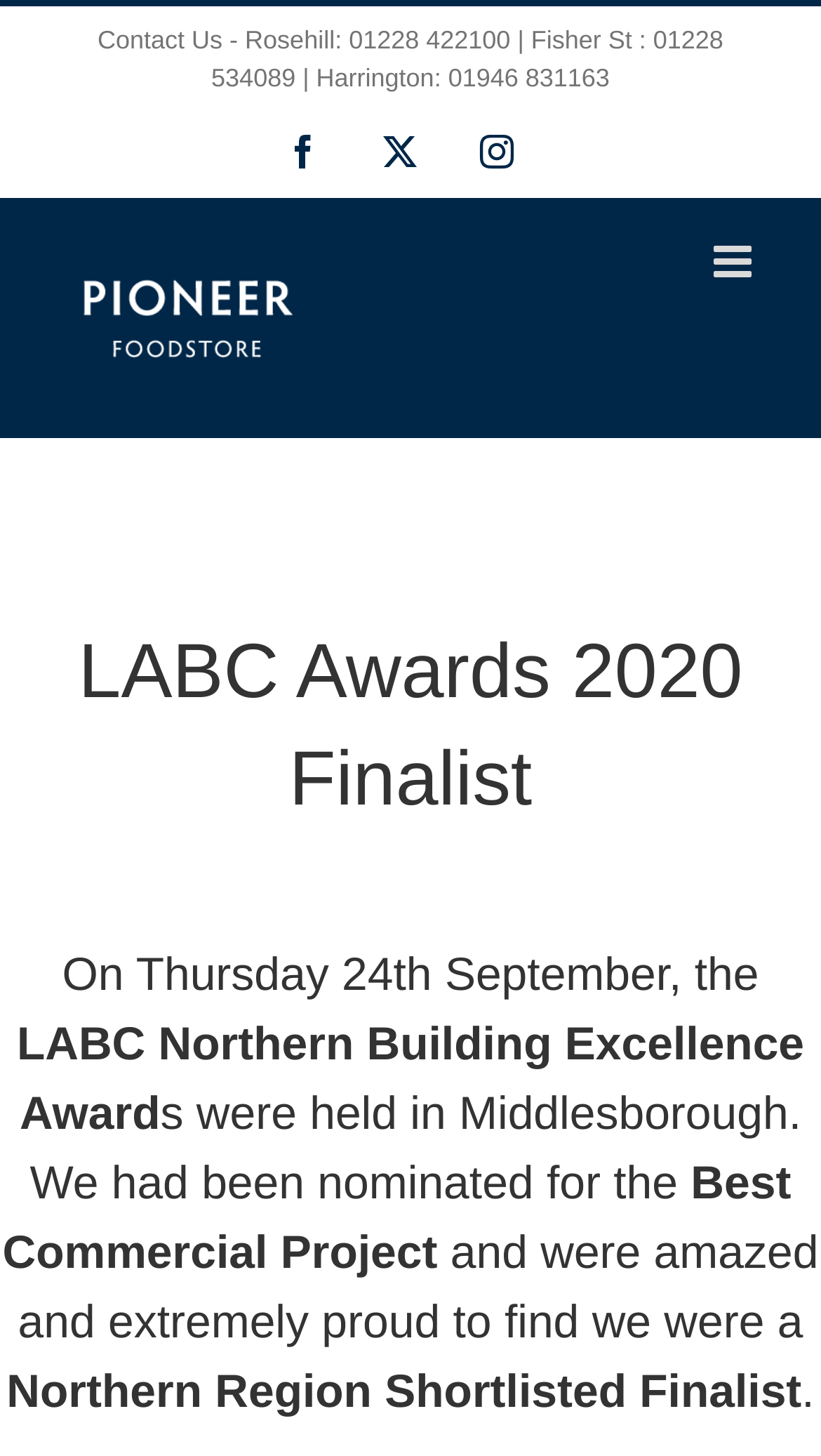Kindly respond to the following question with a single word or a brief phrase: 
What is the name of the company?

Pioneer Foodstore